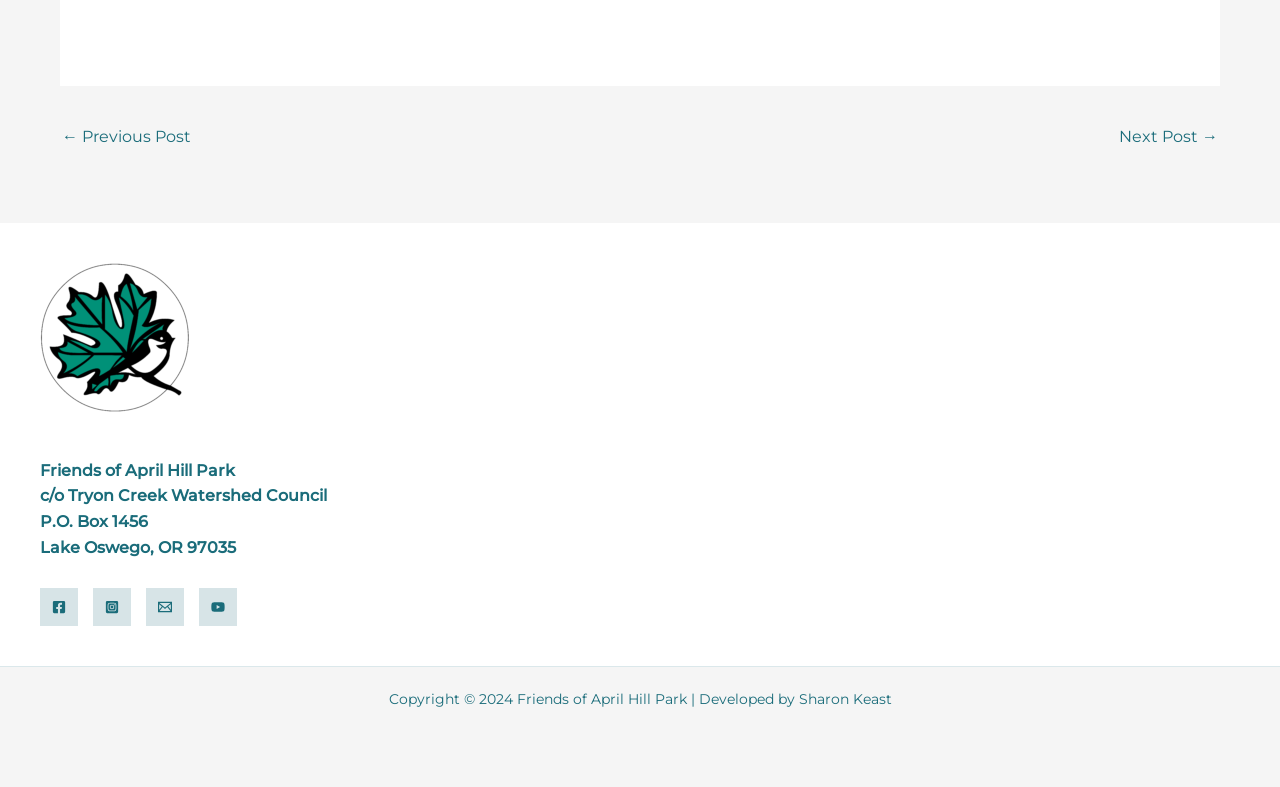What is the name of the organization?
Please give a detailed answer to the question using the information shown in the image.

I found the name of the organization by looking at the footer section of the webpage, where it is written as 'Friends of April Hill Park' in a static text element.